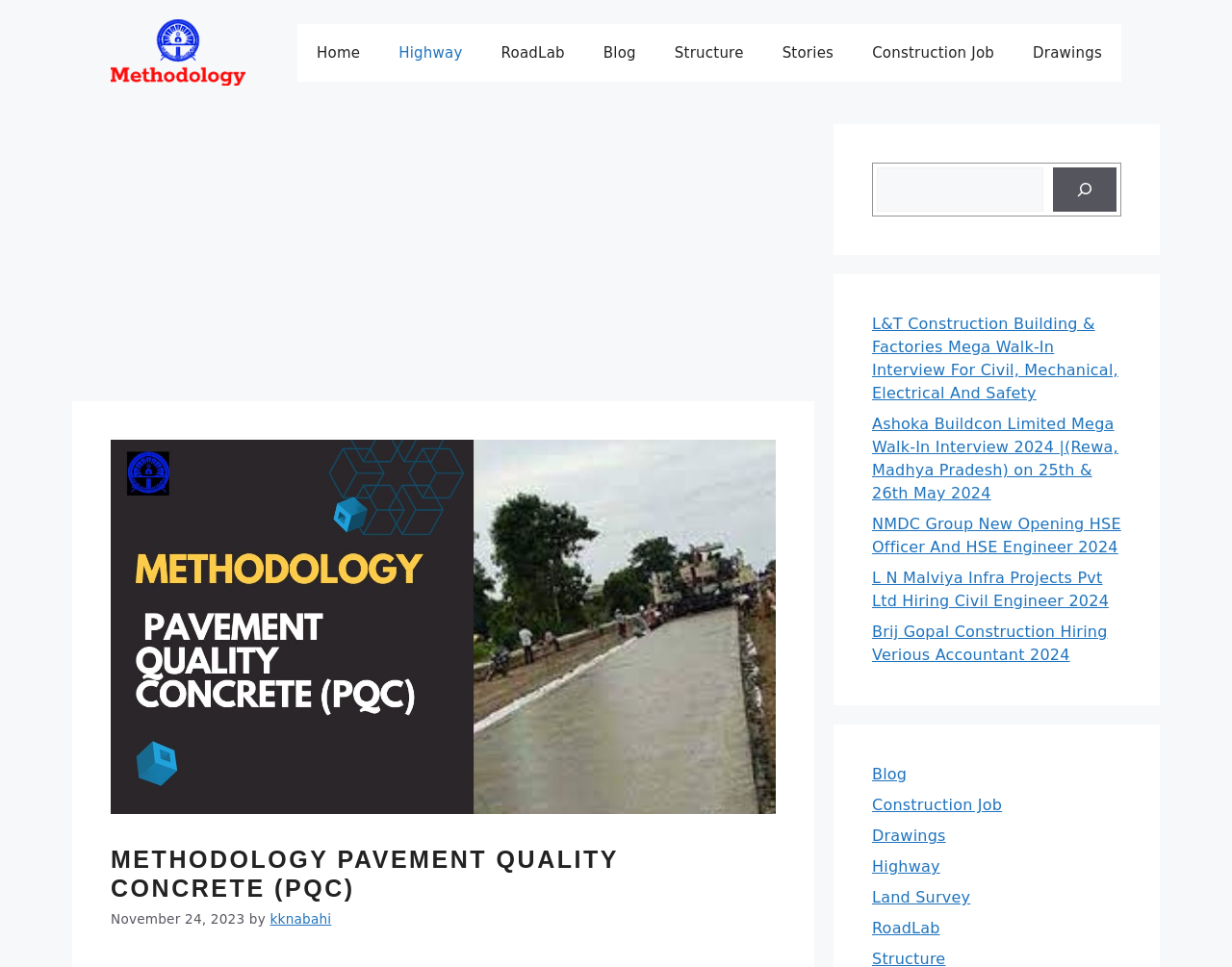Respond concisely with one word or phrase to the following query:
What is the name of the site?

Site